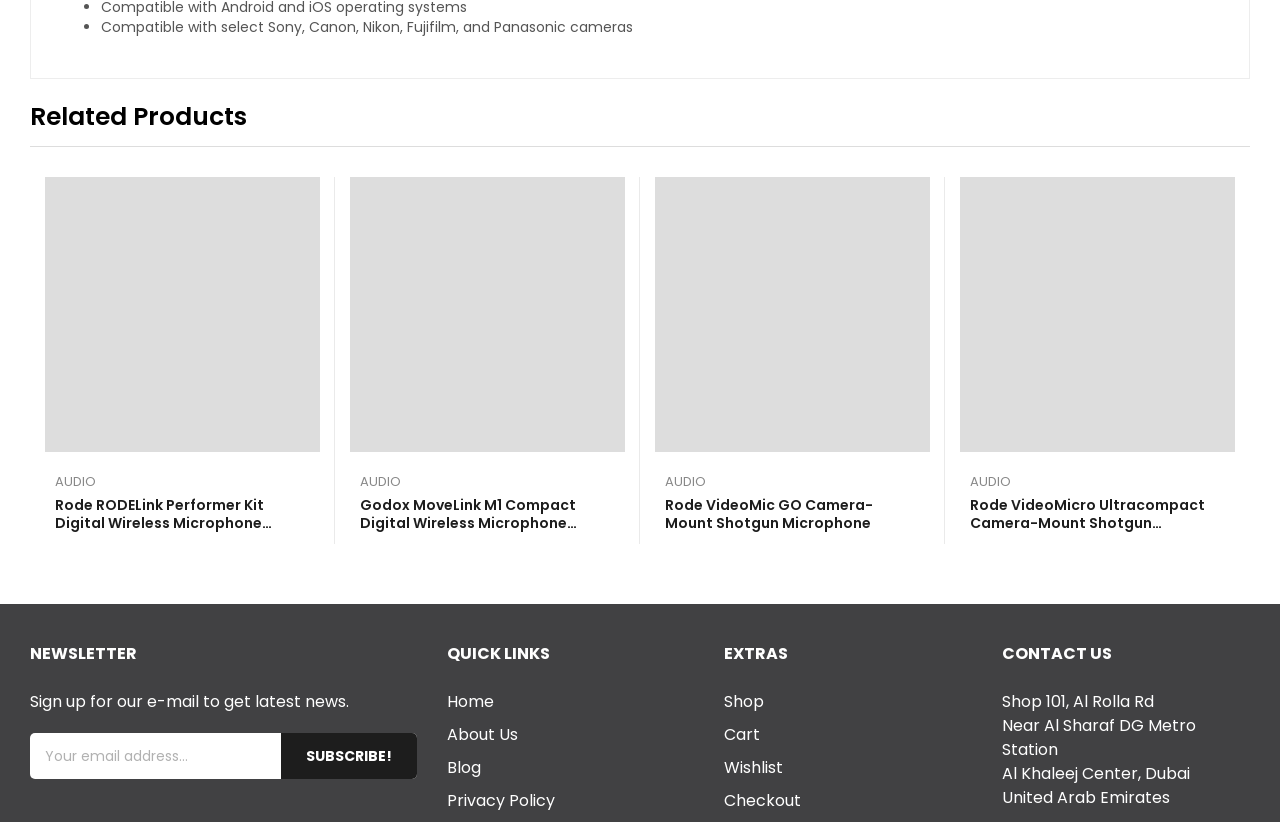Pinpoint the bounding box coordinates of the element you need to click to execute the following instruction: "View Rode VideoMicro Ultracompact Camera-Mount Shotgun Microphone product details". The bounding box should be represented by four float numbers between 0 and 1, in the format [left, top, right, bottom].

[0.75, 0.215, 0.965, 0.549]